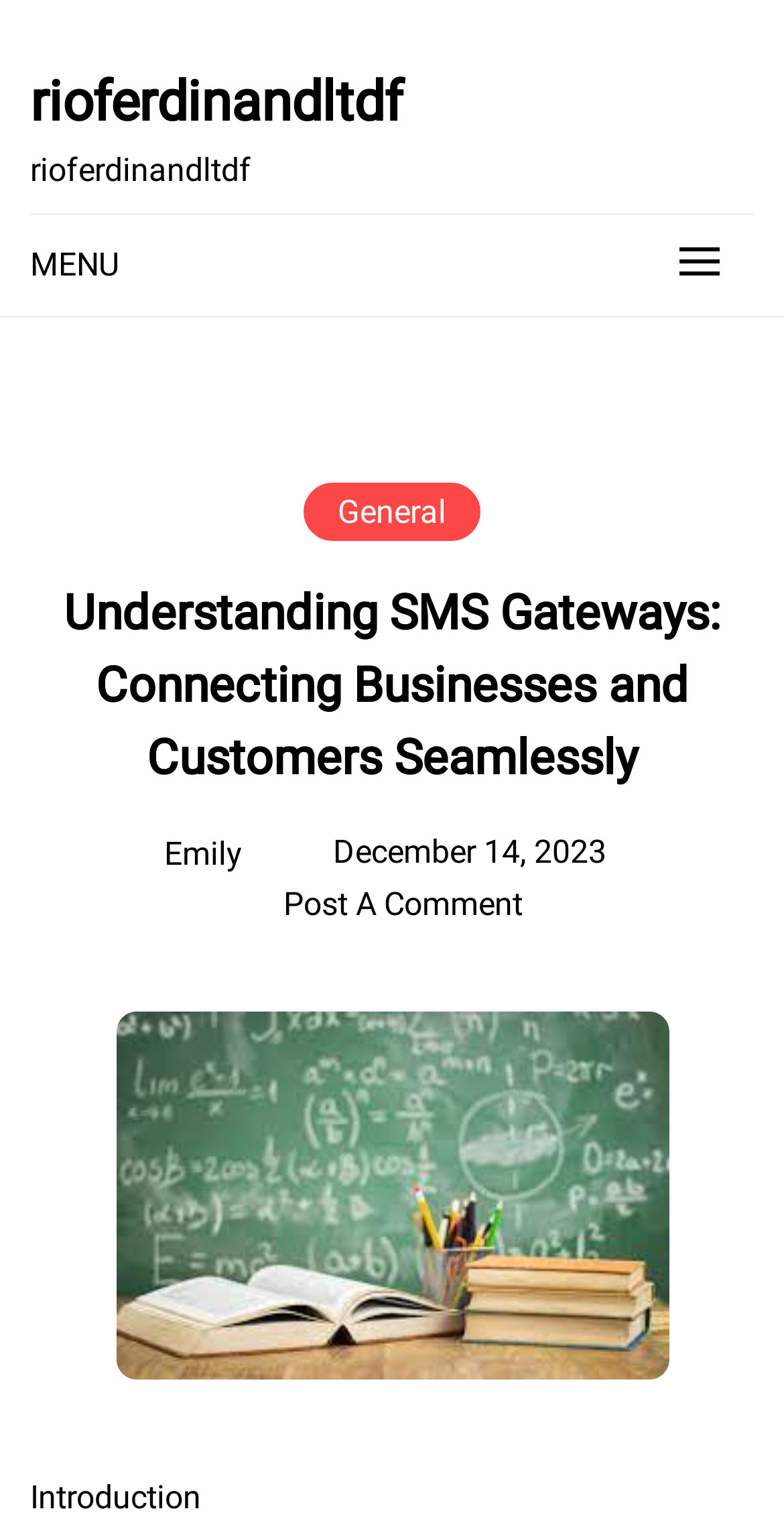Find and provide the bounding box coordinates for the UI element described here: "December 14, 2023December 14, 2023". The coordinates should be given as four float numbers between 0 and 1: [left, top, right, bottom].

[0.424, 0.548, 0.773, 0.573]